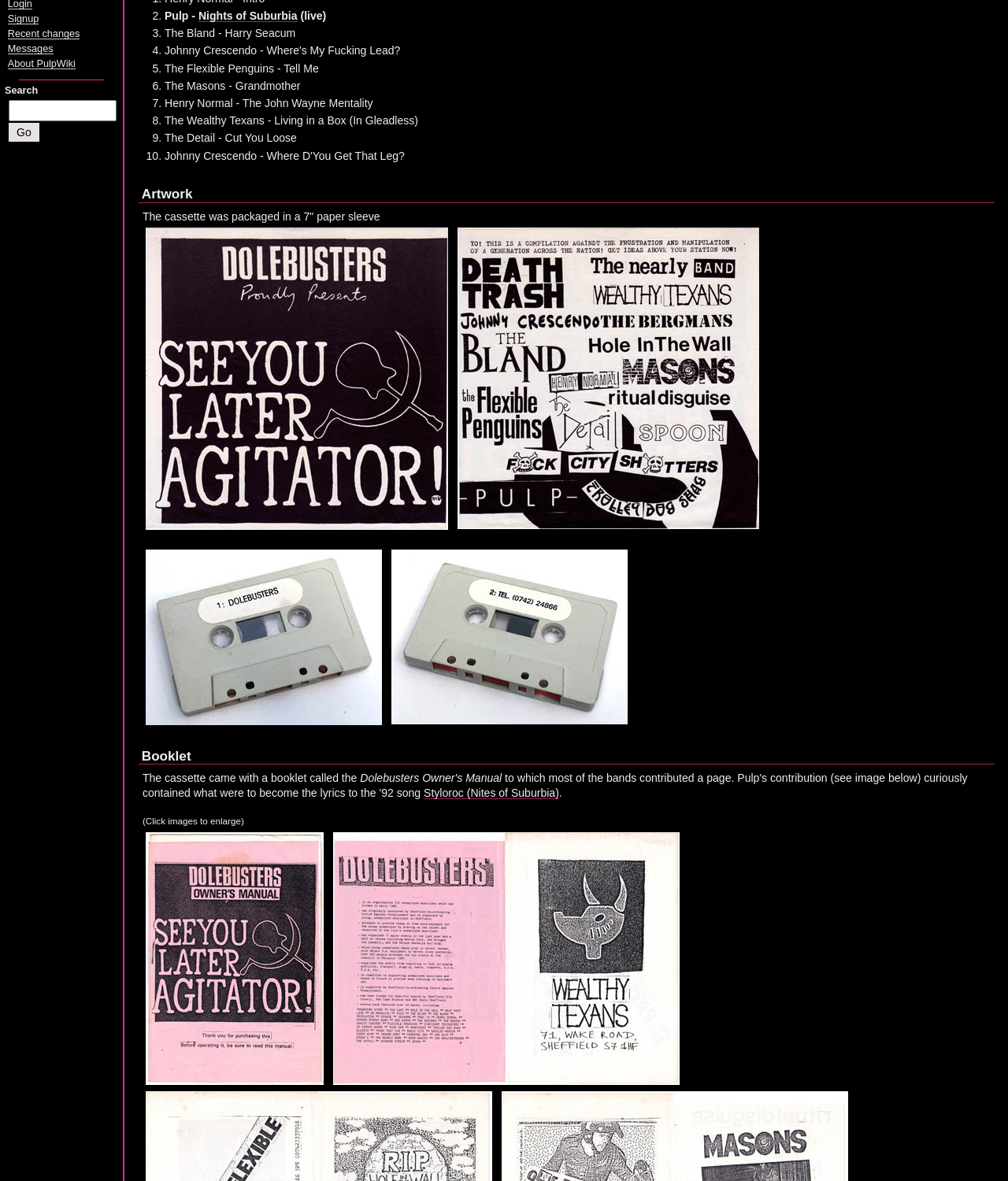Provide the bounding box coordinates of the HTML element described by the text: "Nights of Suburbia". The coordinates should be in the format [left, top, right, bottom] with values between 0 and 1.

[0.197, 0.008, 0.295, 0.019]